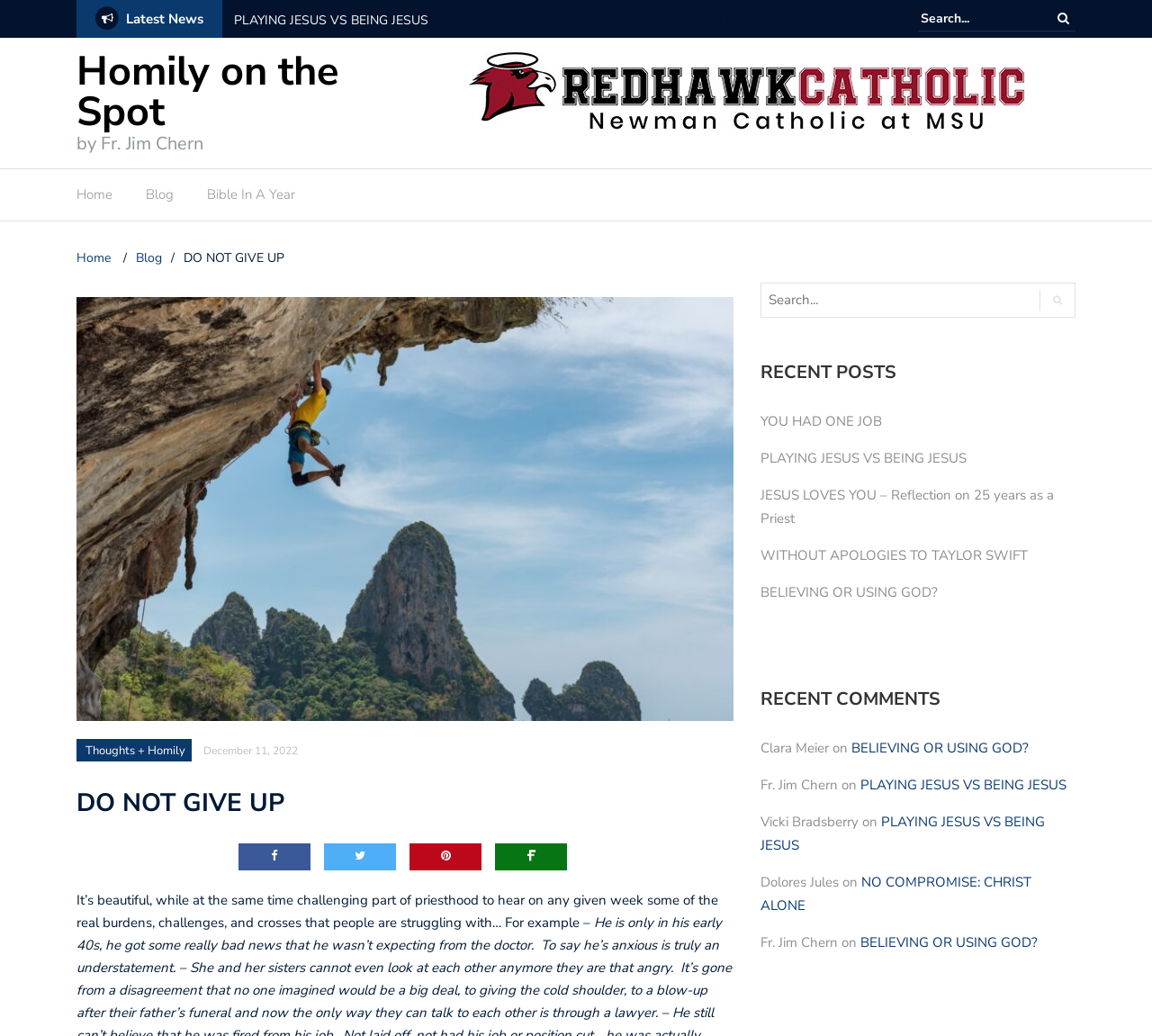What is the search function used for?
Give a comprehensive and detailed explanation for the question.

I inferred the purpose of the search function by looking at the search box element with the label 'Search for:' and the button with the icon ''. This suggests that the search function is used to search for content within the website.